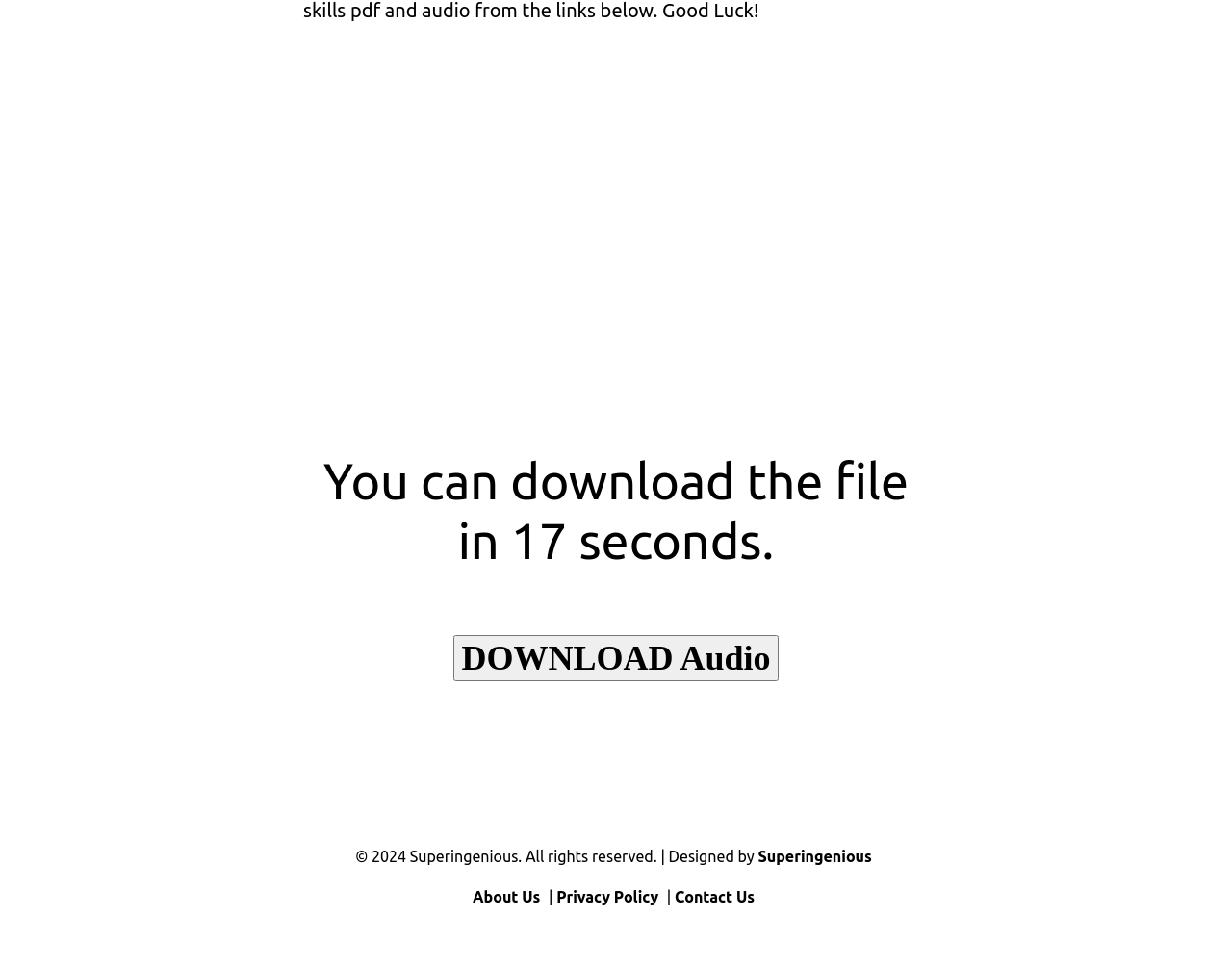How many links are present in the footer section?
Examine the image and give a concise answer in one word or a short phrase.

4